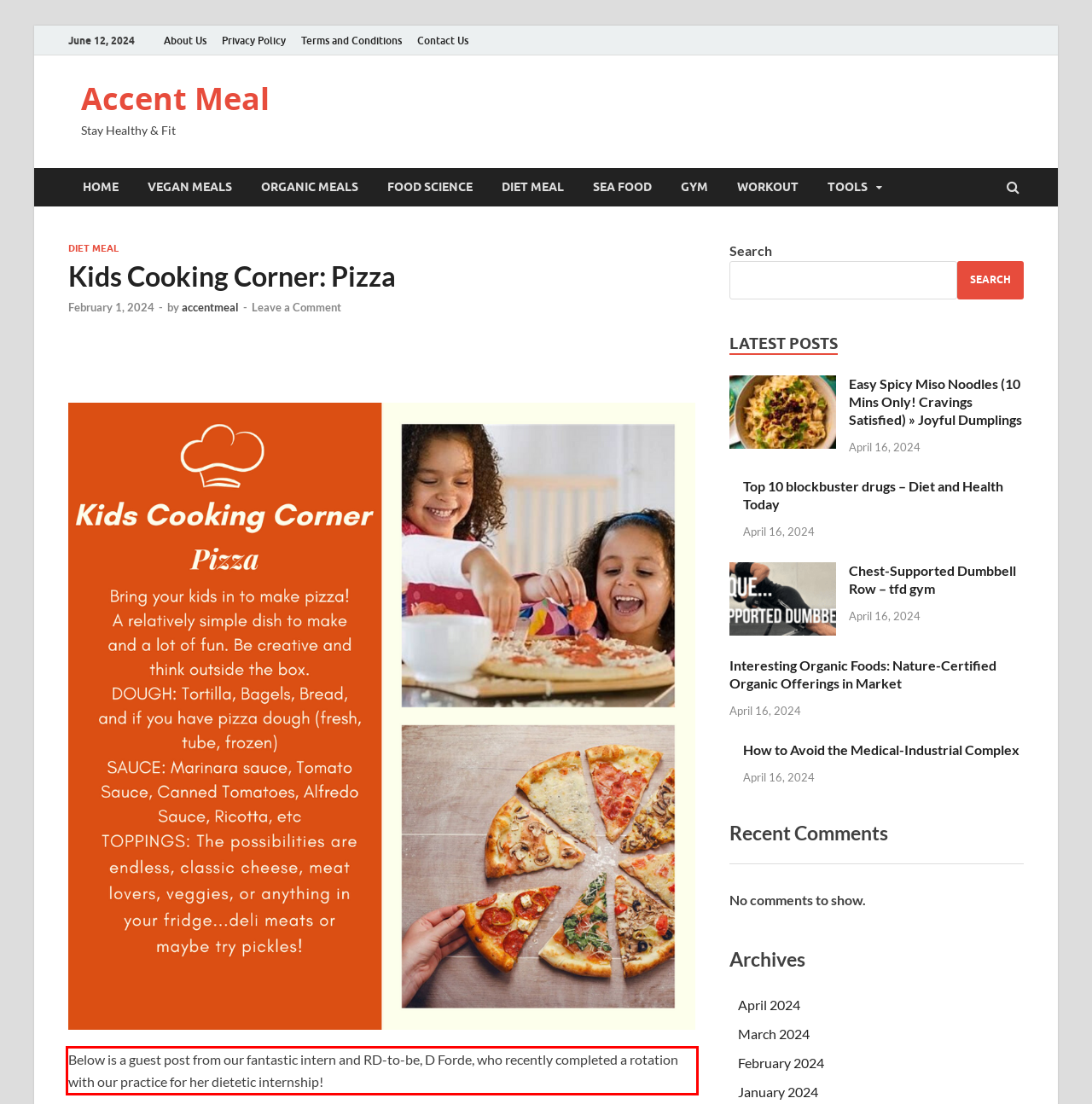With the given screenshot of a webpage, locate the red rectangle bounding box and extract the text content using OCR.

Below is a guest post from our fantastic intern and RD-to-be, D Forde, who recently completed a rotation with our practice for her dietetic internship!